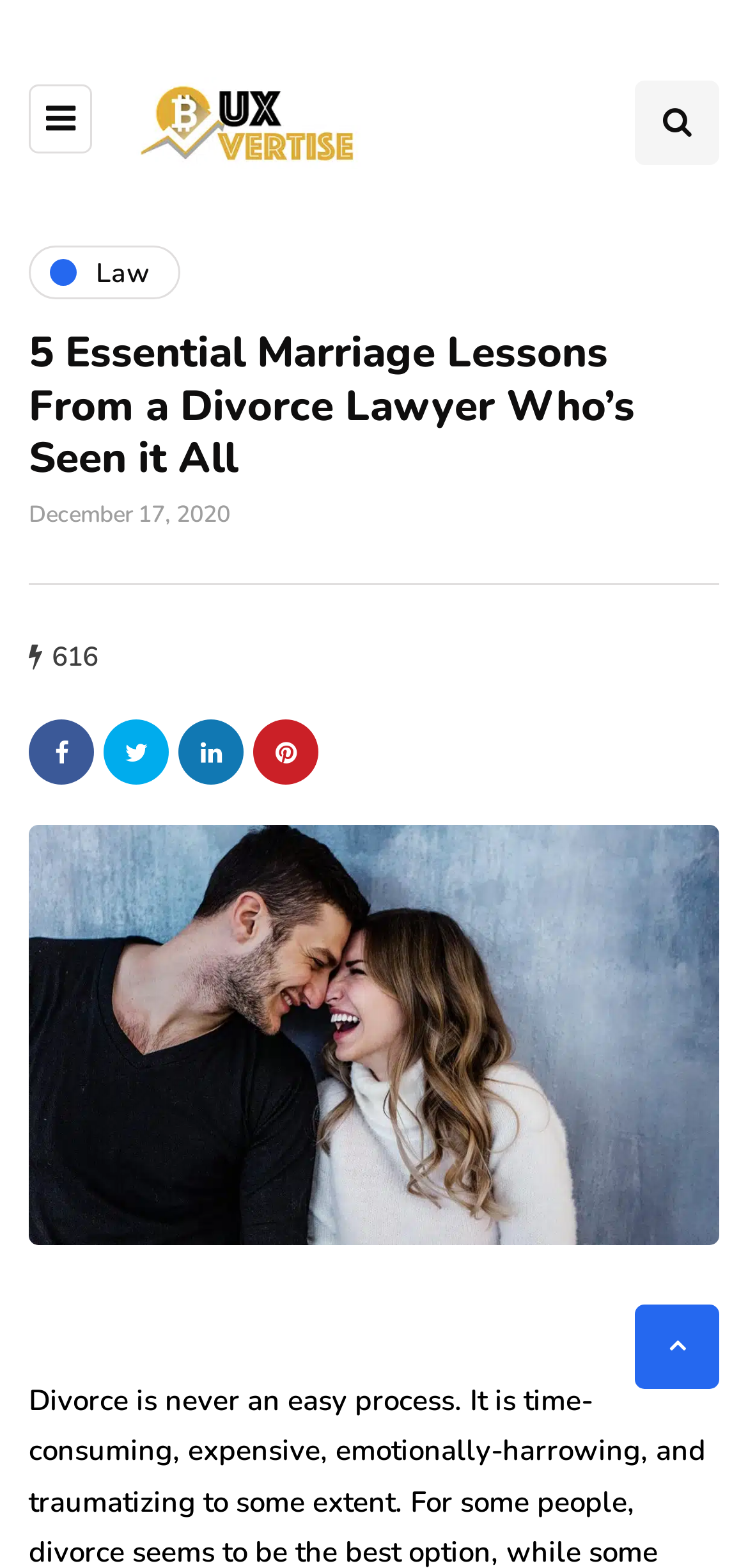Illustrate the webpage thoroughly, mentioning all important details.

The webpage appears to be an article or blog post discussing divorce and marriage lessons. At the top left of the page, there is a logo or icon of "Buxvertise" accompanied by a link to the same name. Below the logo, there is a search toggle button located at the top right corner of the page.

The main content of the page starts with a link to the category "Law" at the top left, followed by a heading that reads "5 Essential Marriage Lessons From a Divorce Lawyer Who's Seen it All". This heading spans across the entire width of the page. Below the heading, there is a timestamp indicating that the article was published on December 17, 2020.

Further down, there is a text "616" which may indicate the number of views or comments on the article. Below this text, there are four social media links or icons, each representing a different platform, aligned horizontally.

At the bottom right of the page, there is a "Scroll to top" link, allowing users to quickly navigate back to the top of the page.